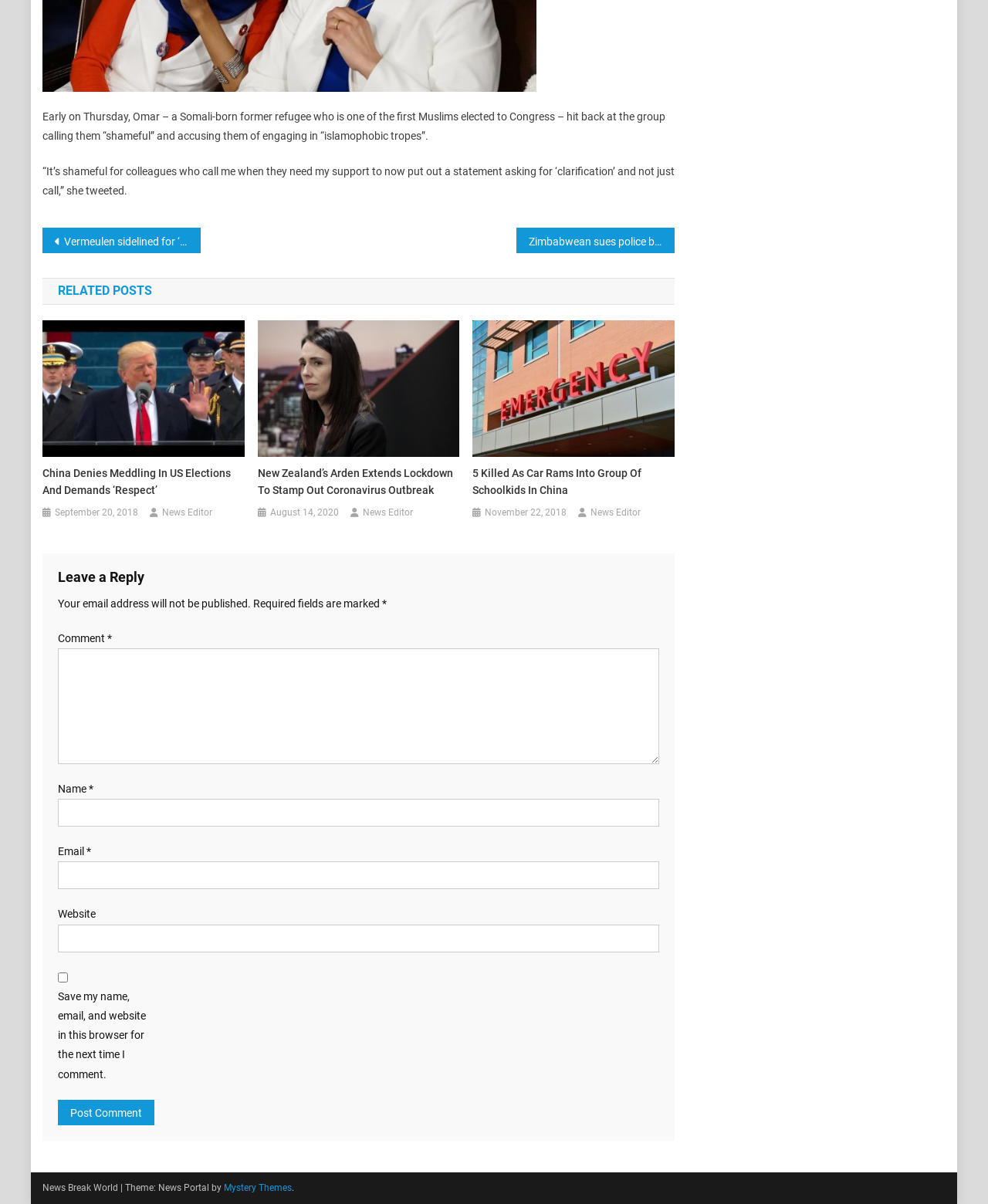Mark the bounding box of the element that matches the following description: "Alternative Dispute Resolution".

None